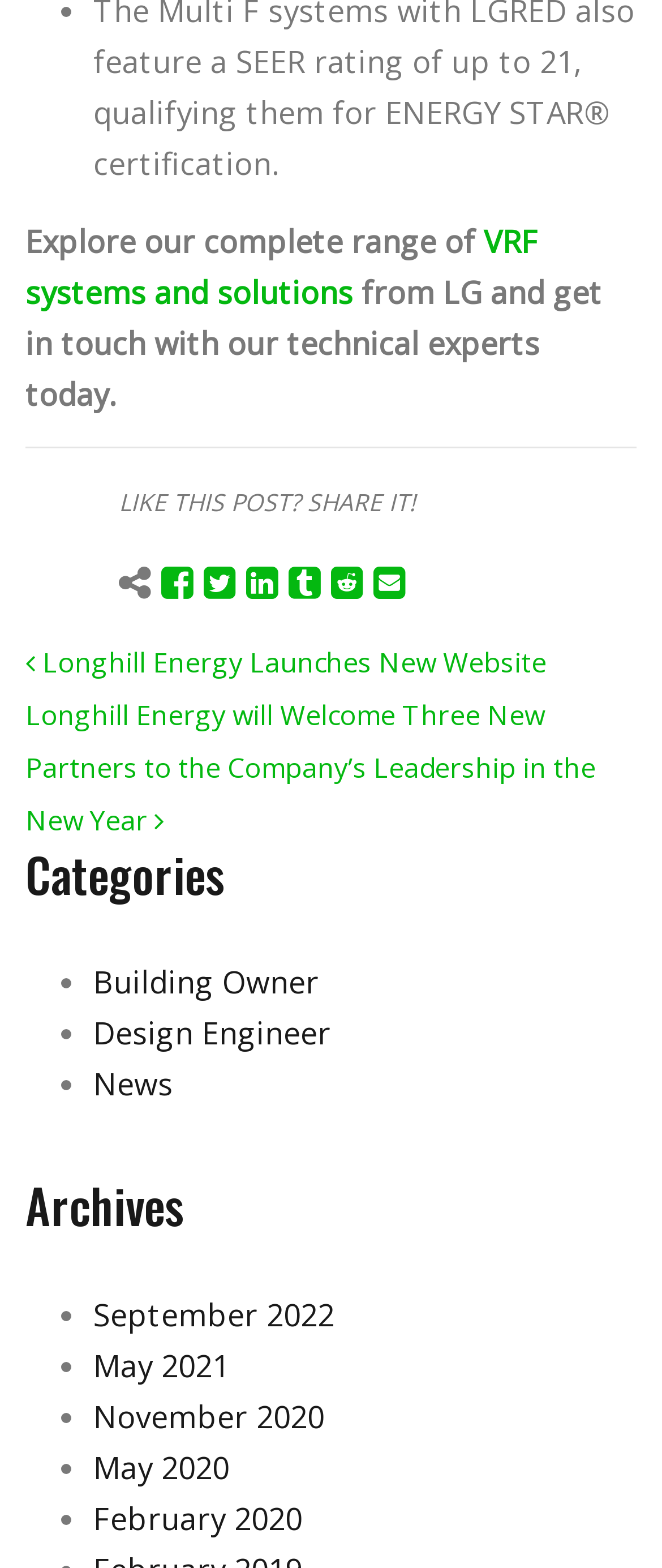Find the bounding box coordinates of the area that needs to be clicked in order to achieve the following instruction: "Read Longhill Energy Launches New Website". The coordinates should be specified as four float numbers between 0 and 1, i.e., [left, top, right, bottom].

[0.038, 0.41, 0.826, 0.434]